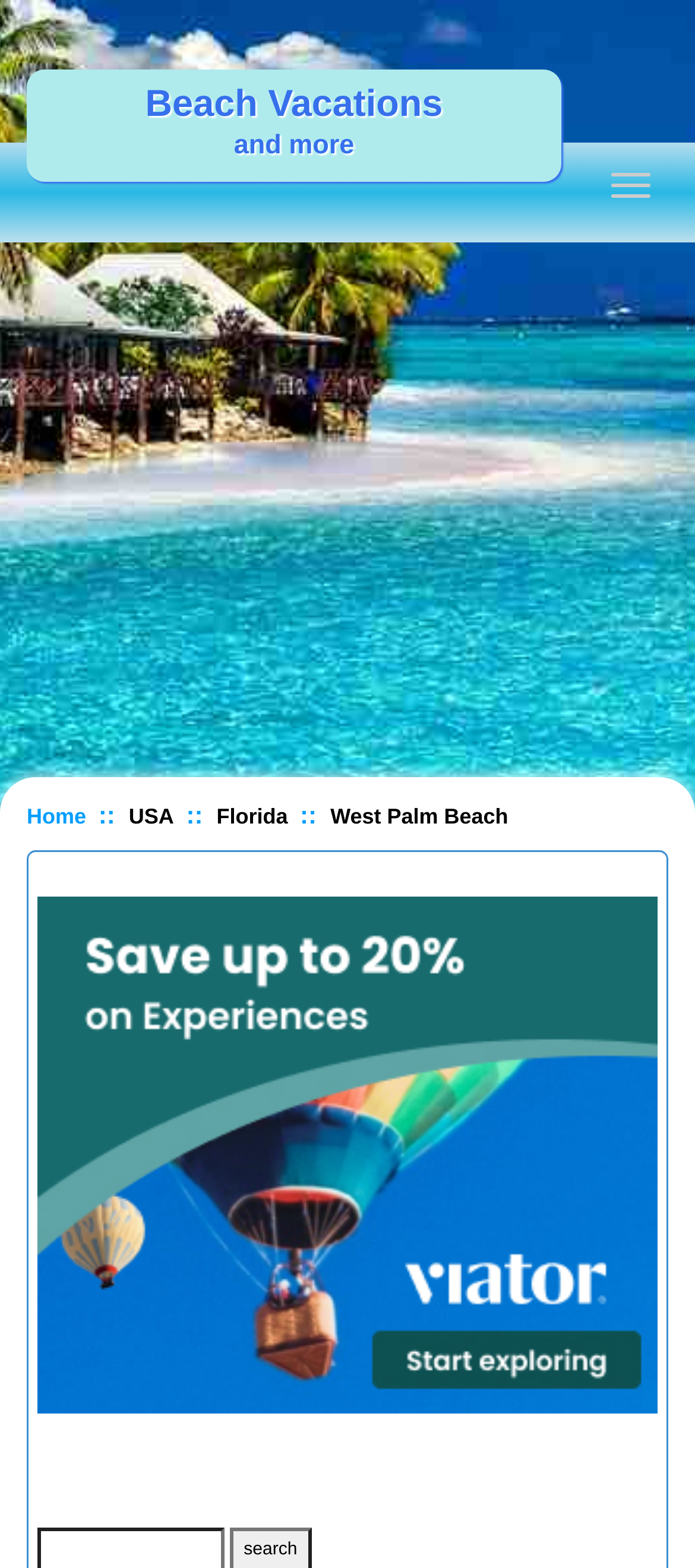Please provide a brief answer to the question using only one word or phrase: 
What is the location of the webpage's focus?

West Palm Beach, Florida